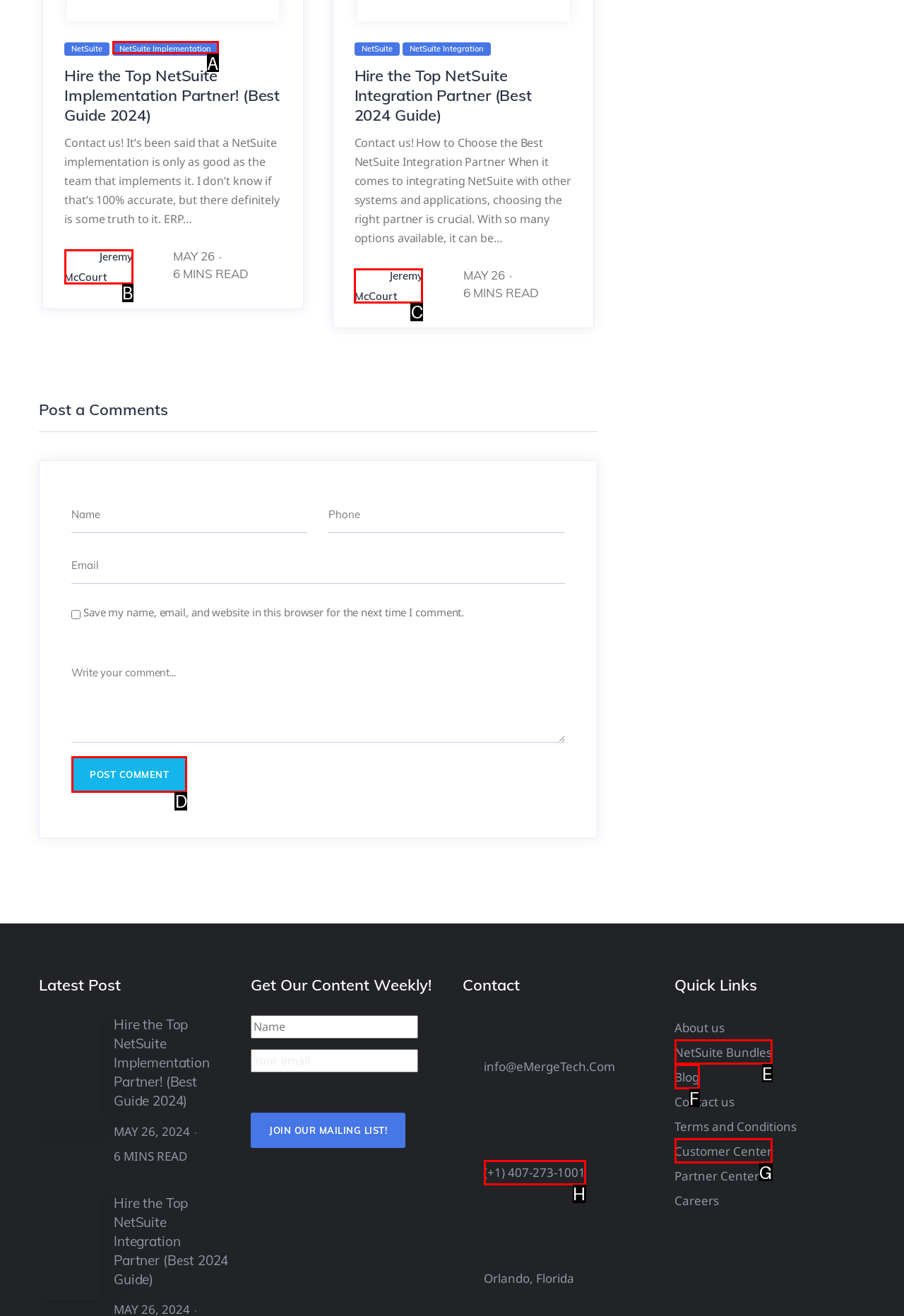Which option should be clicked to complete this task: Click the 'Post Comment' button
Reply with the letter of the correct choice from the given choices.

D